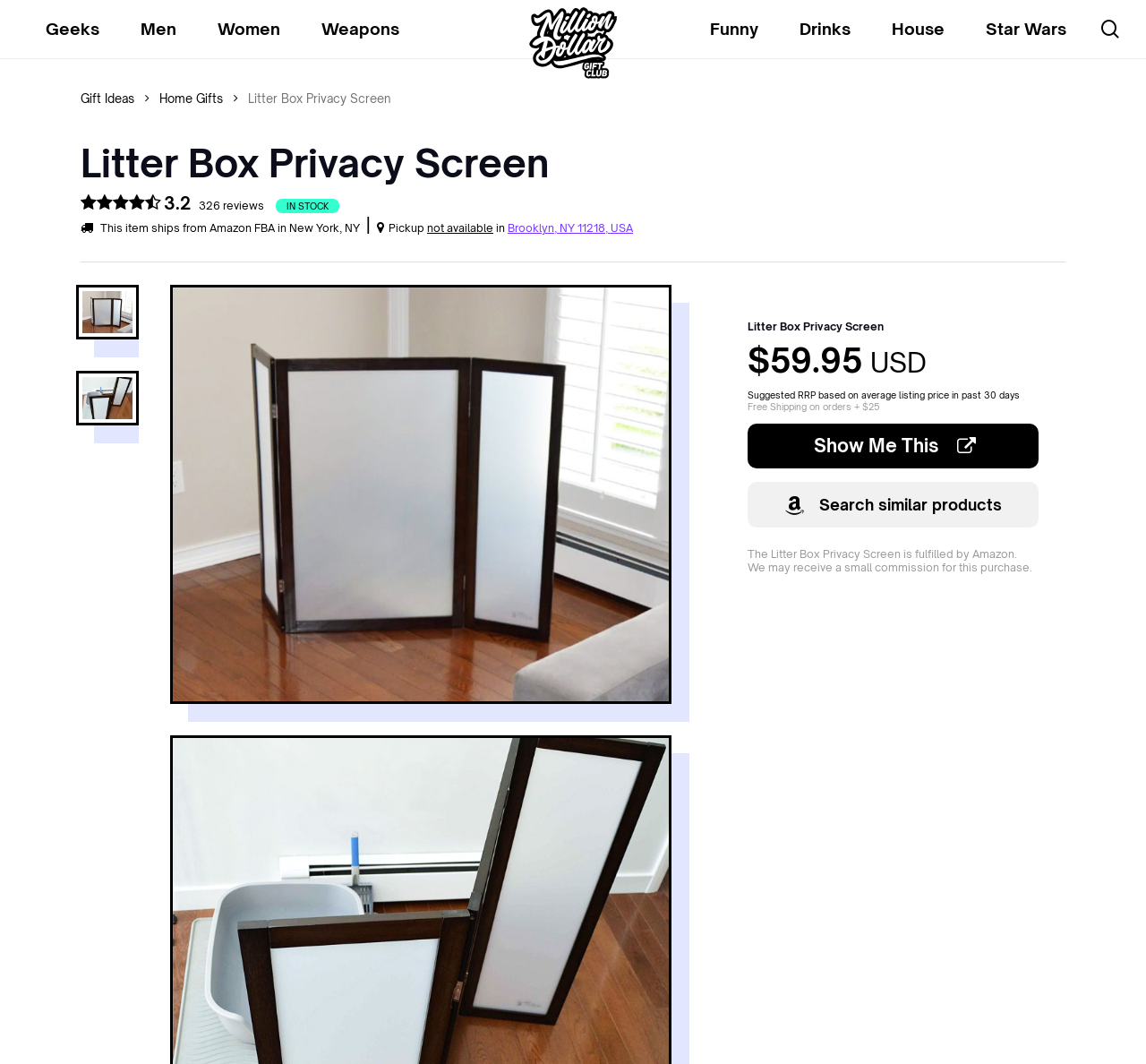Where does the product ship from?
Provide a detailed and extensive answer to the question.

The shipping location can be found in the static text element with the text 'This item ships from Amazon FBA in New York, NY' which is located below the product details.